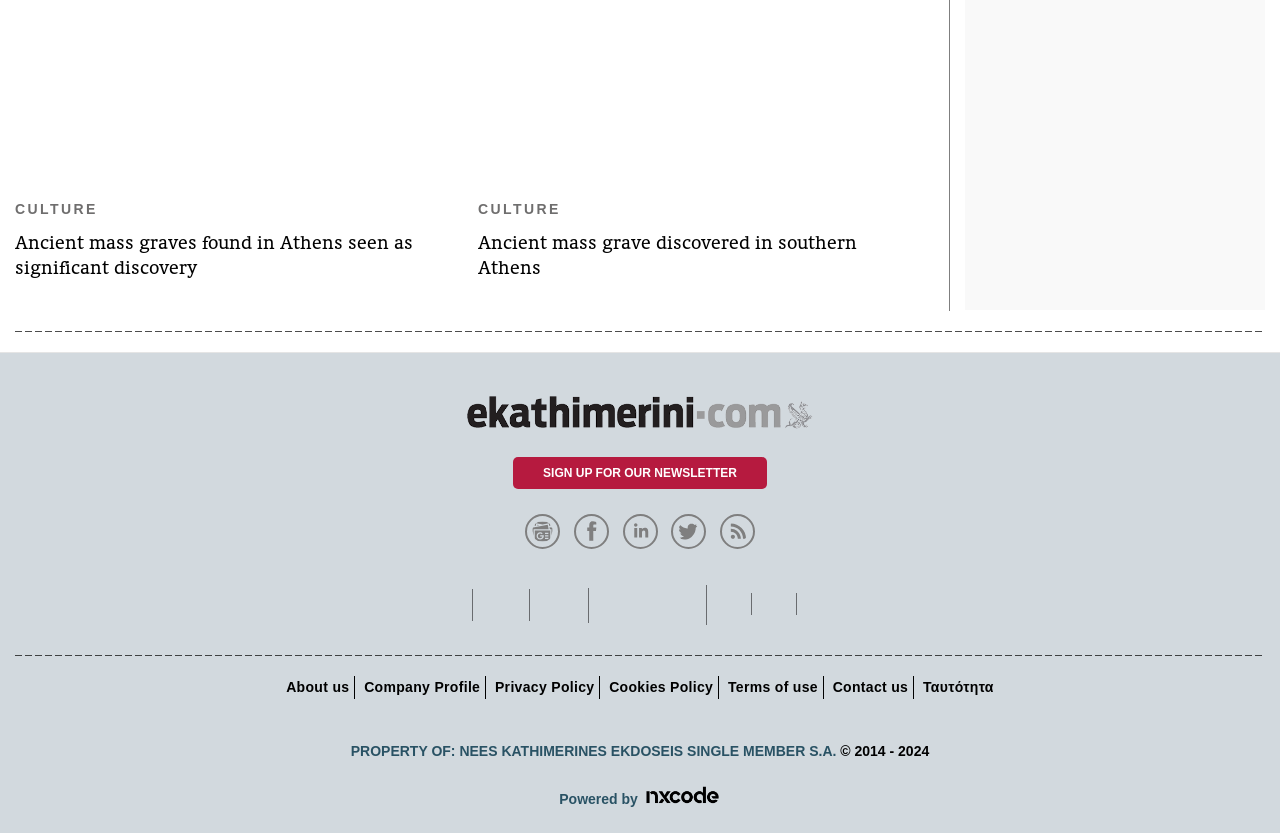Bounding box coordinates are specified in the format (top-left x, top-left y, bottom-right x, bottom-right y). All values are floating point numbers bounded between 0 and 1. Please provide the bounding box coordinate of the region this sentence describes: Contact us

[0.647, 0.81, 0.713, 0.841]